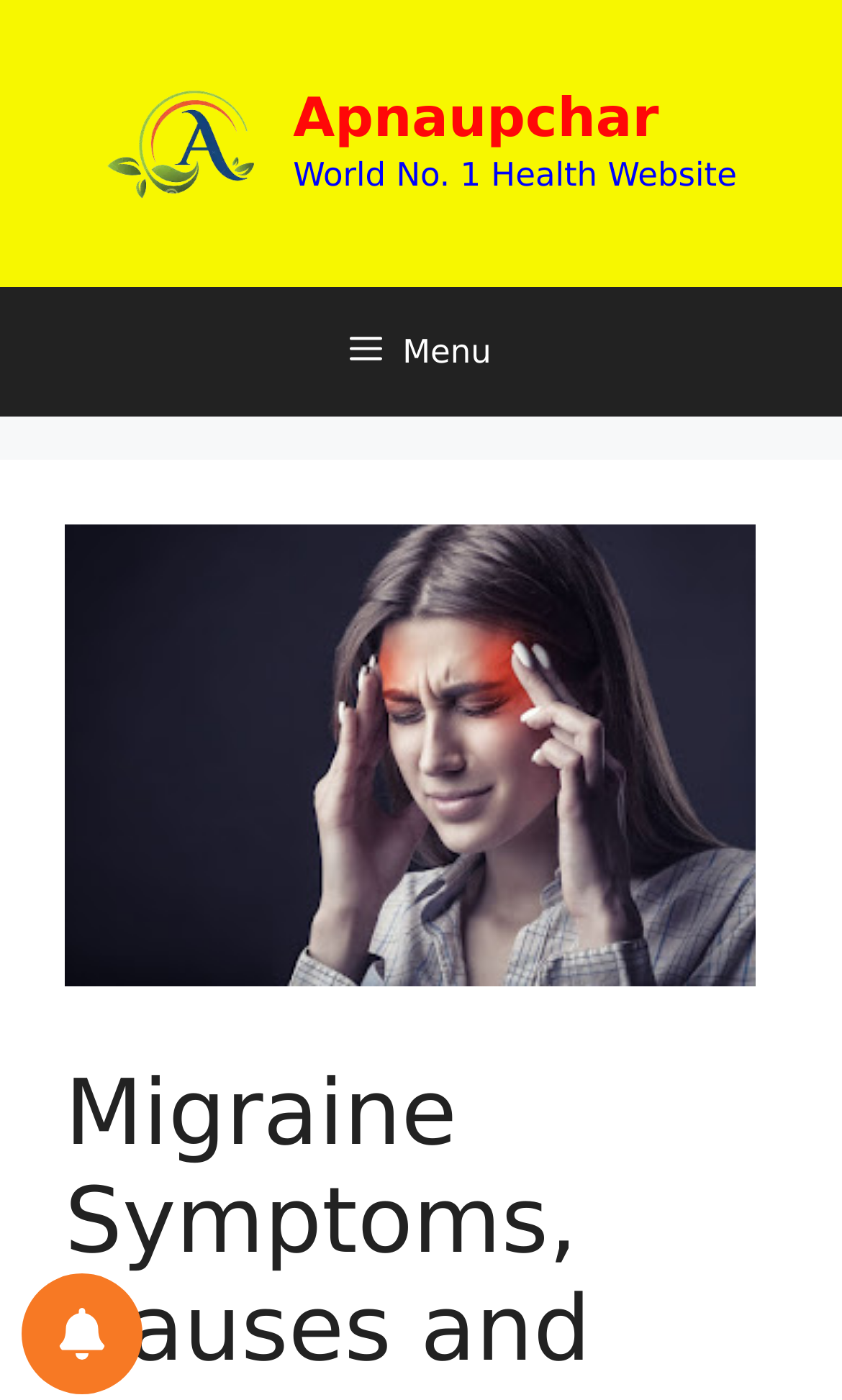Give a complete and precise description of the webpage's appearance.

The webpage is about migraines, specifically discussing symptoms, causes, and risk factors. At the top of the page, there is a banner that spans the entire width, containing the site's name "Apnaupchar" in the form of a link and an image. Below the banner, there is a navigation menu labeled "Primary" that takes up the full width of the page. This menu has a button labeled "Menu" that, when expanded, controls the primary menu.

Above the navigation menu, there is a static text element that reads "World No. 1 Health Website". On the top-right corner of the page, there is a button labeled "Notifications preferences". The main content of the page is an image that takes up most of the page's width, with a caption "Migraine Symptoms Causes and Risk factors".